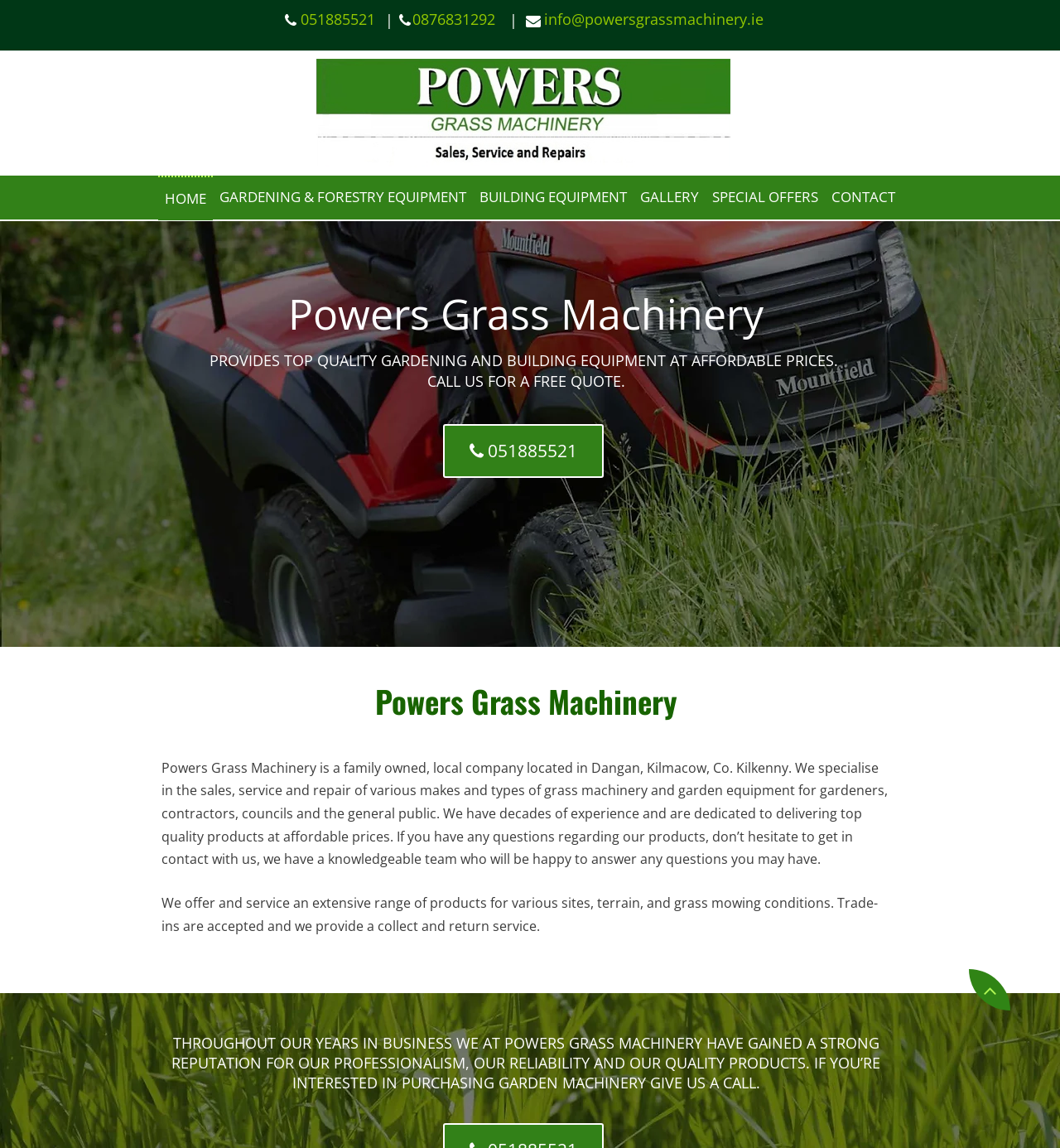What is the location of Powers Grass Machinery?
Refer to the image and give a detailed answer to the query.

The location of Powers Grass Machinery can be found in the StaticText element with the text 'Powers Grass Machinery is a family owned, local company located in Dangan, Kilmacow, Co. Kilkenny.', which explicitly states the location.